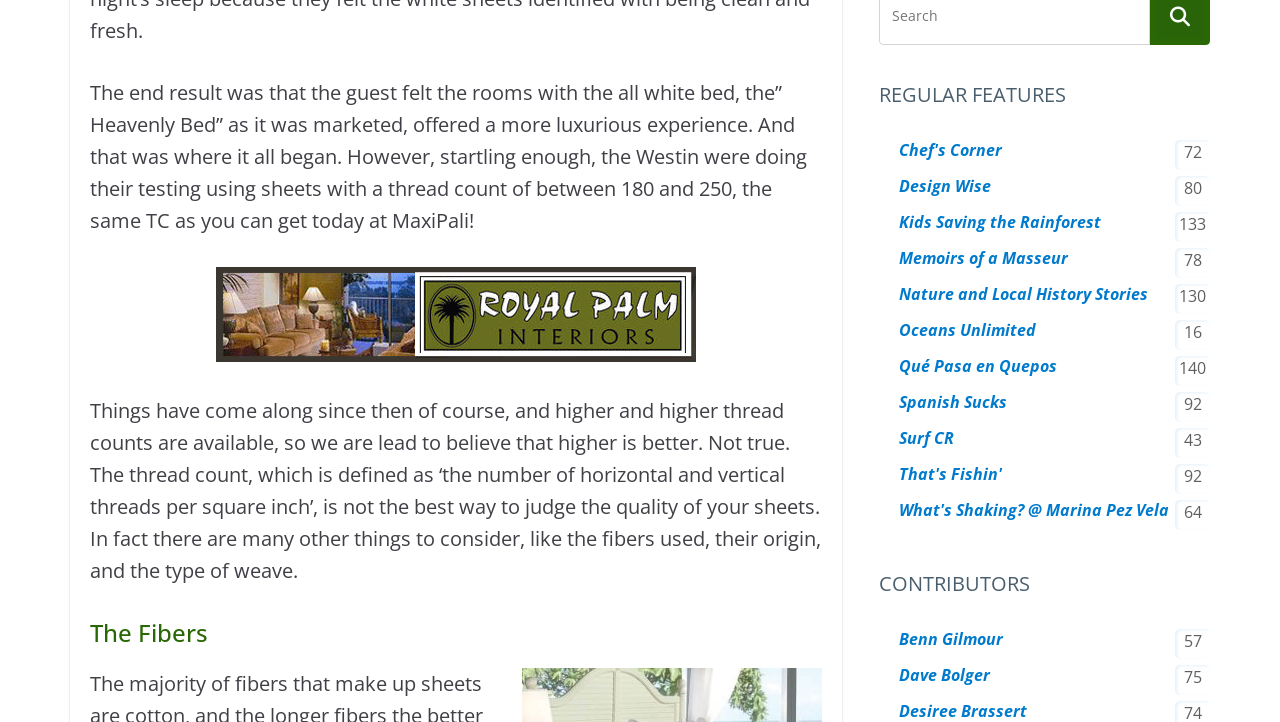Please mark the clickable region by giving the bounding box coordinates needed to complete this instruction: "Read about the fibers".

[0.07, 0.854, 0.642, 0.897]